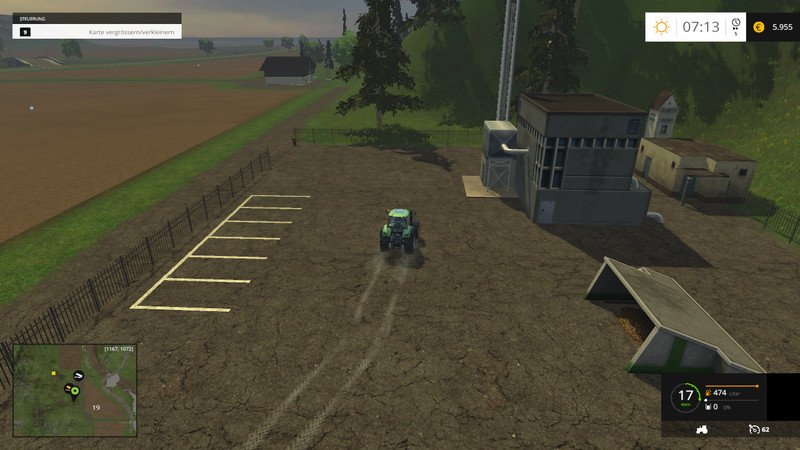Offer a thorough description of the image.

In this image, we see a detailed aerial view of a farming simulator environment. A tractor is maneuvering on a dirt parking area, surrounded by a neatly arranged parking lot lined with white markers. To the right, a large processing facility with a tall structure and a small building nearby adds to the industrial farming landscape. Lush green trees provide a backdrop, enhancing the scenery. In the lower left corner of the image, a mini-map depicts the player's current location, while the upper right corner features the game interface, displaying the current time, weather conditions, and resources. The setting reflects a realistic farming simulation, showcasing both agricultural tools and infrastructure.